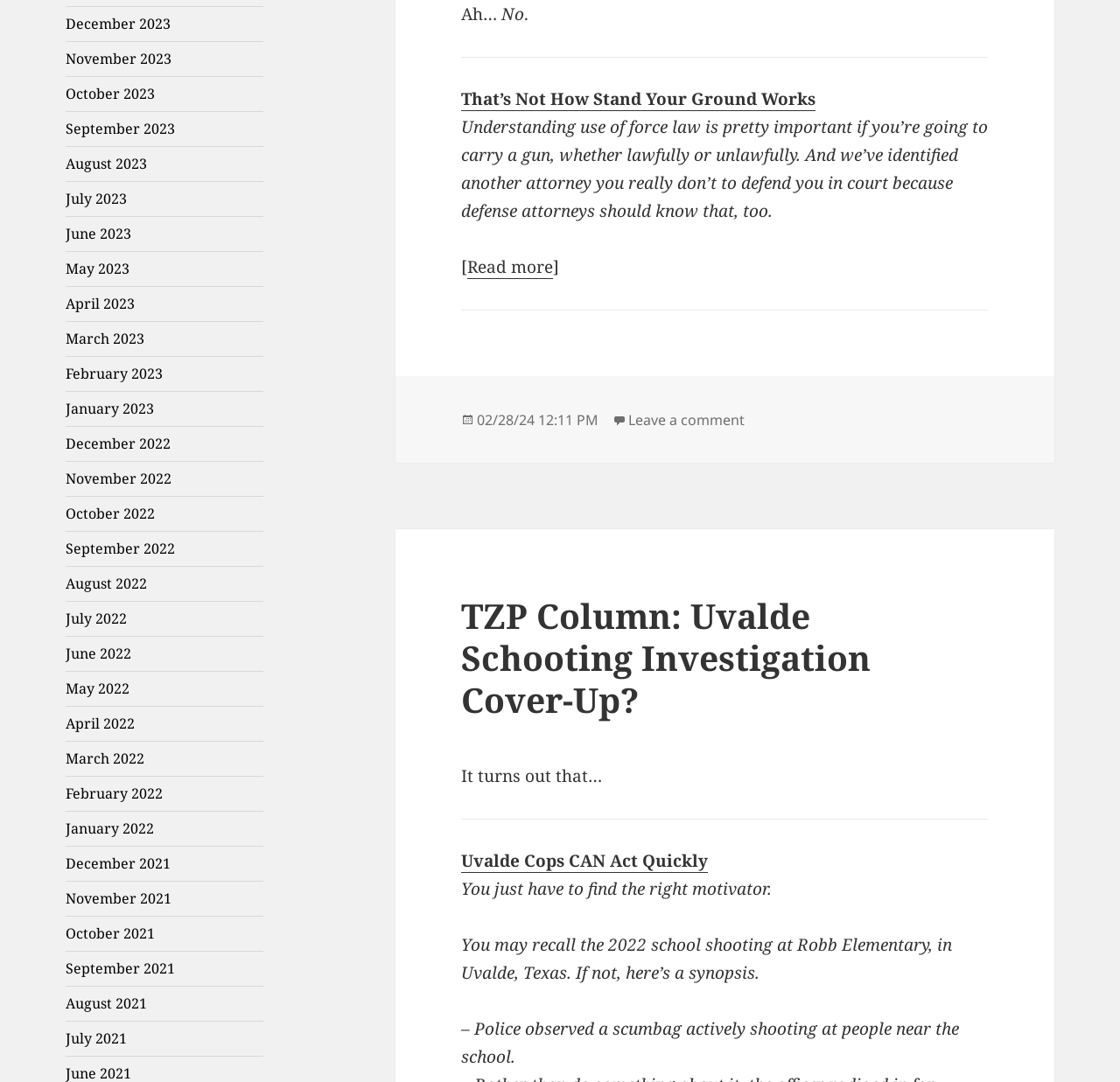Based on the element description September 2021, identify the bounding box coordinates for the UI element. The coordinates should be in the format (top-left x, top-left y, bottom-right x, bottom-right y) and within the 0 to 1 range.

[0.059, 0.886, 0.156, 0.904]